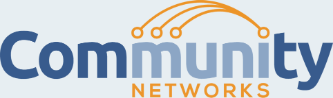Give a thorough caption of the image, focusing on all visible elements.

The image showcases the logo of "Community Networks," prominently featuring the word "Community" in a bold blue font, complemented by the word "NETWORKS" in an orange hue that captures attention. Above the text, a stylized design suggests connectivity, represented by arcs connecting circles, symbolizing the network aspect of community-focused initiatives. The overall design conveys a sense of collaboration, accessibility, and the importance of community connectivity, aligning with the mission of providing fast and affordable internet access for everyone.